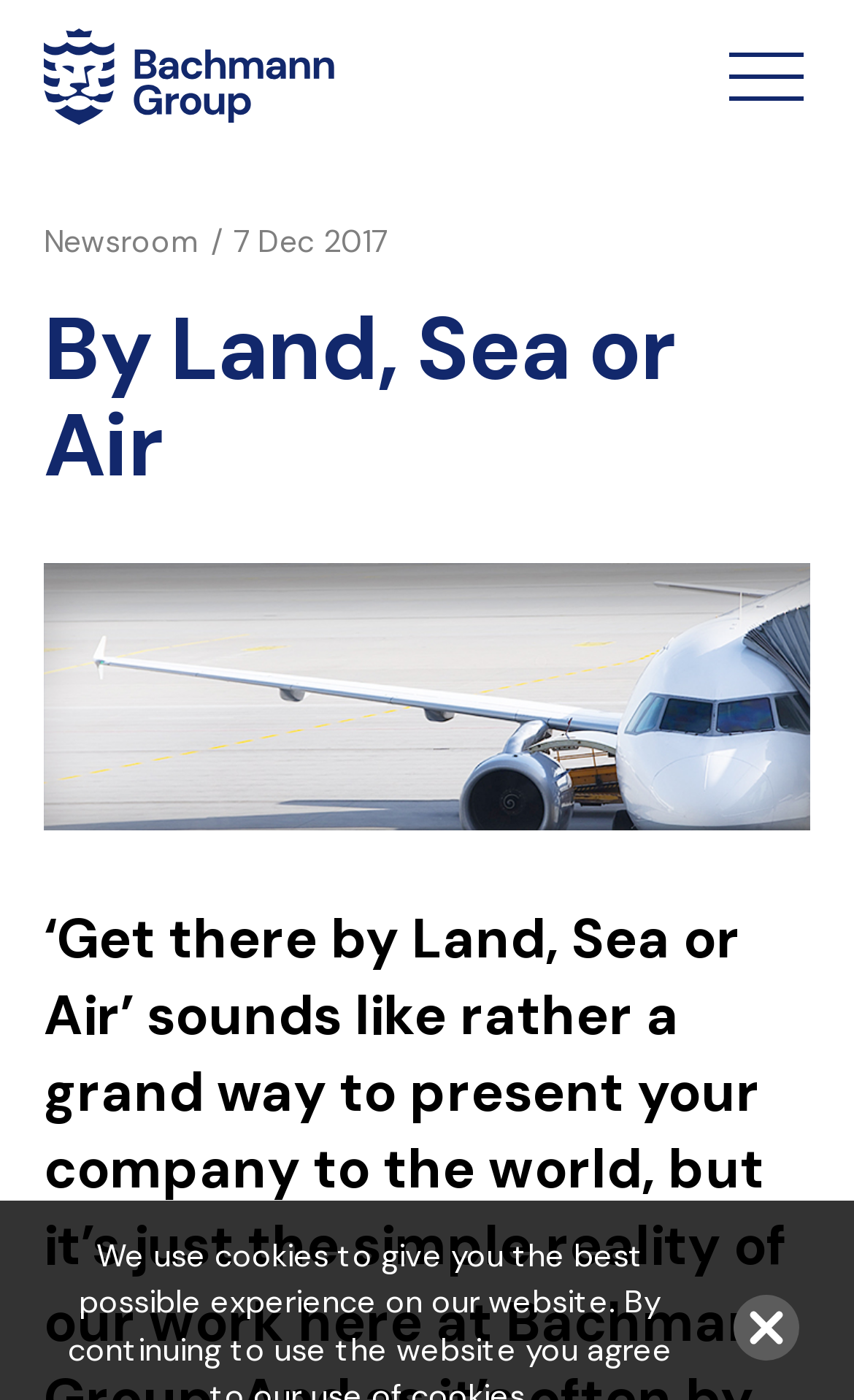What is the name of the company?
From the image, respond using a single word or phrase.

BachmannHR Group Ltd